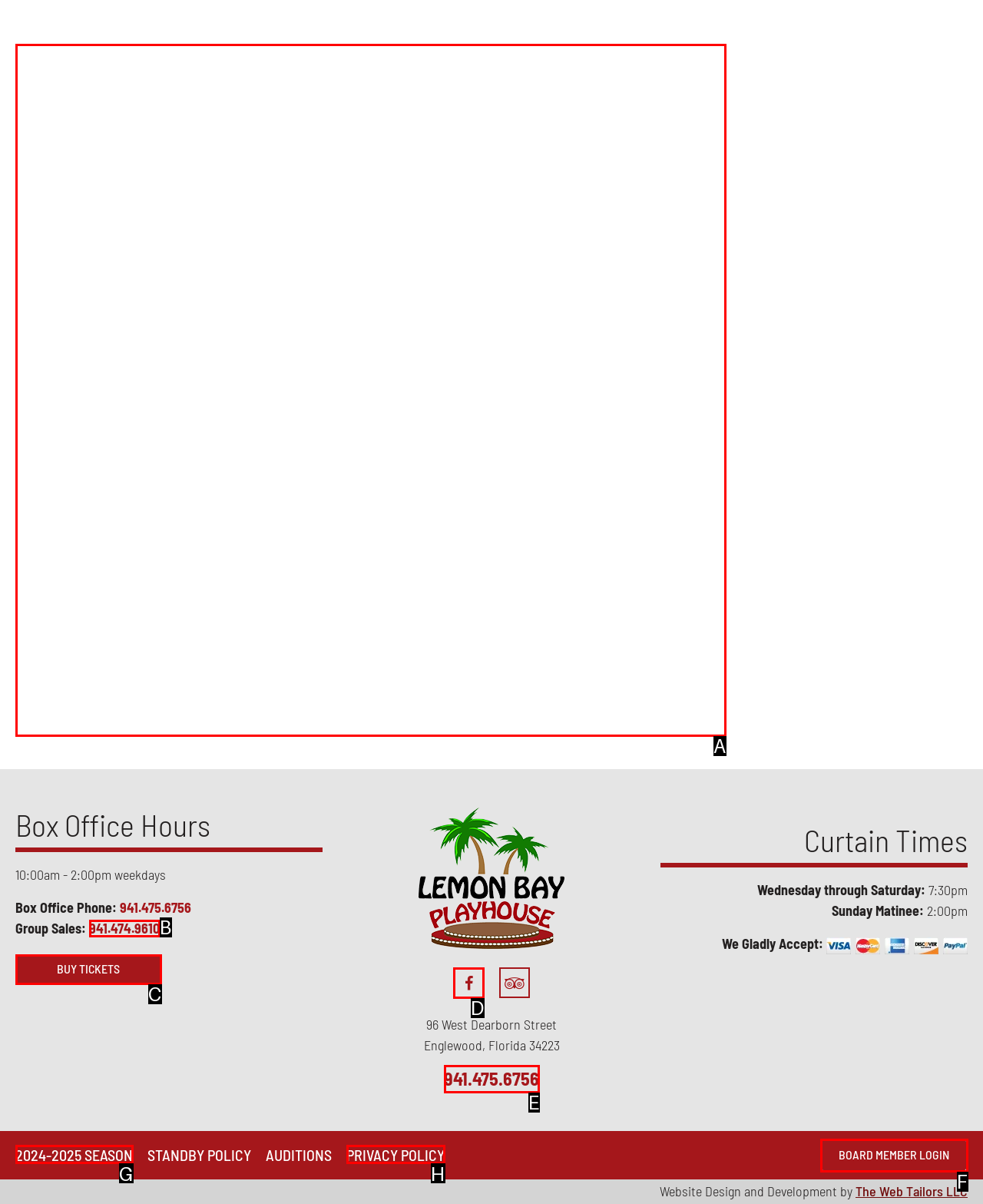Point out the option that aligns with the description: Board Member Login
Provide the letter of the corresponding choice directly.

F